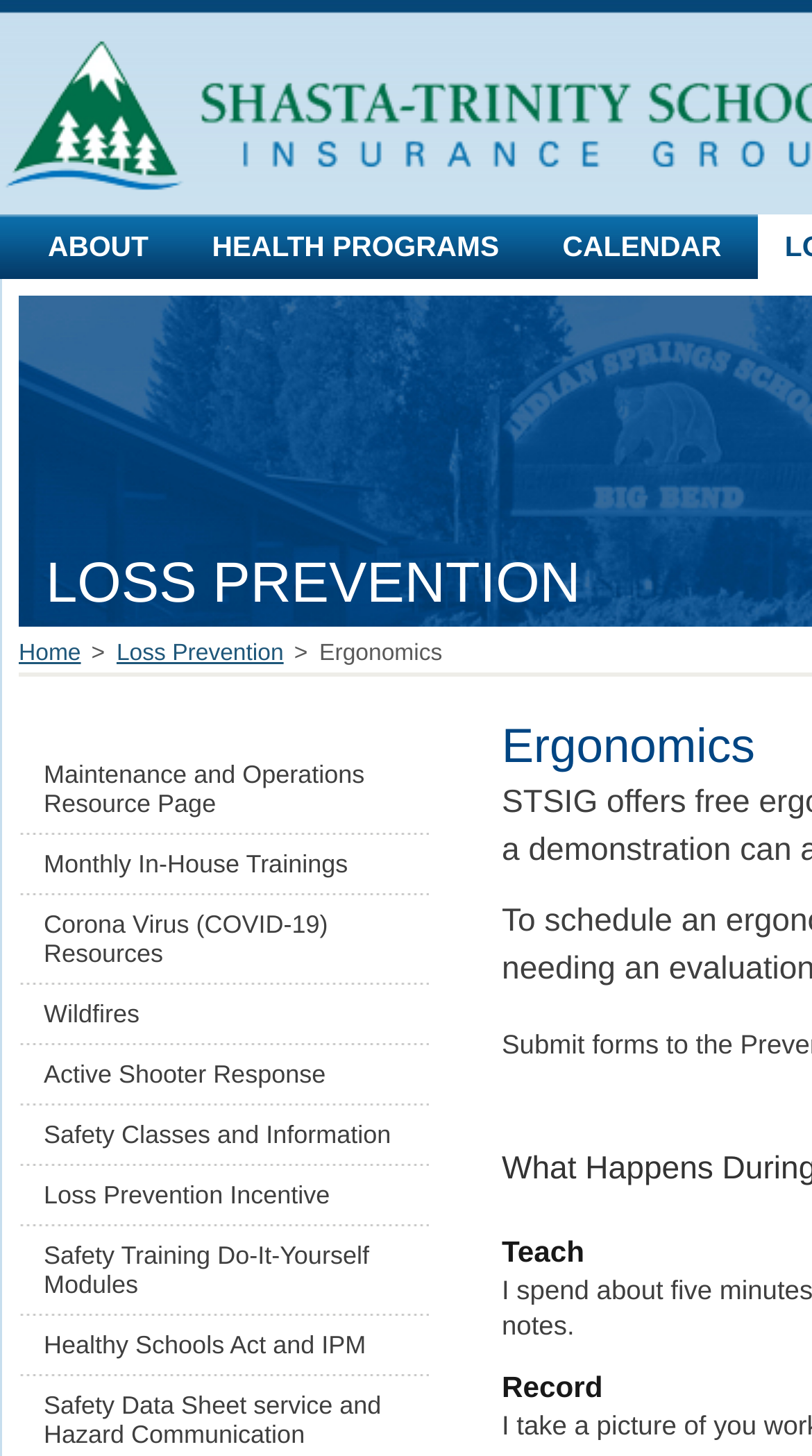Please locate the bounding box coordinates of the element that needs to be clicked to achieve the following instruction: "Explore 'Cybertip.ca'". The coordinates should be four float numbers between 0 and 1, i.e., [left, top, right, bottom].

None